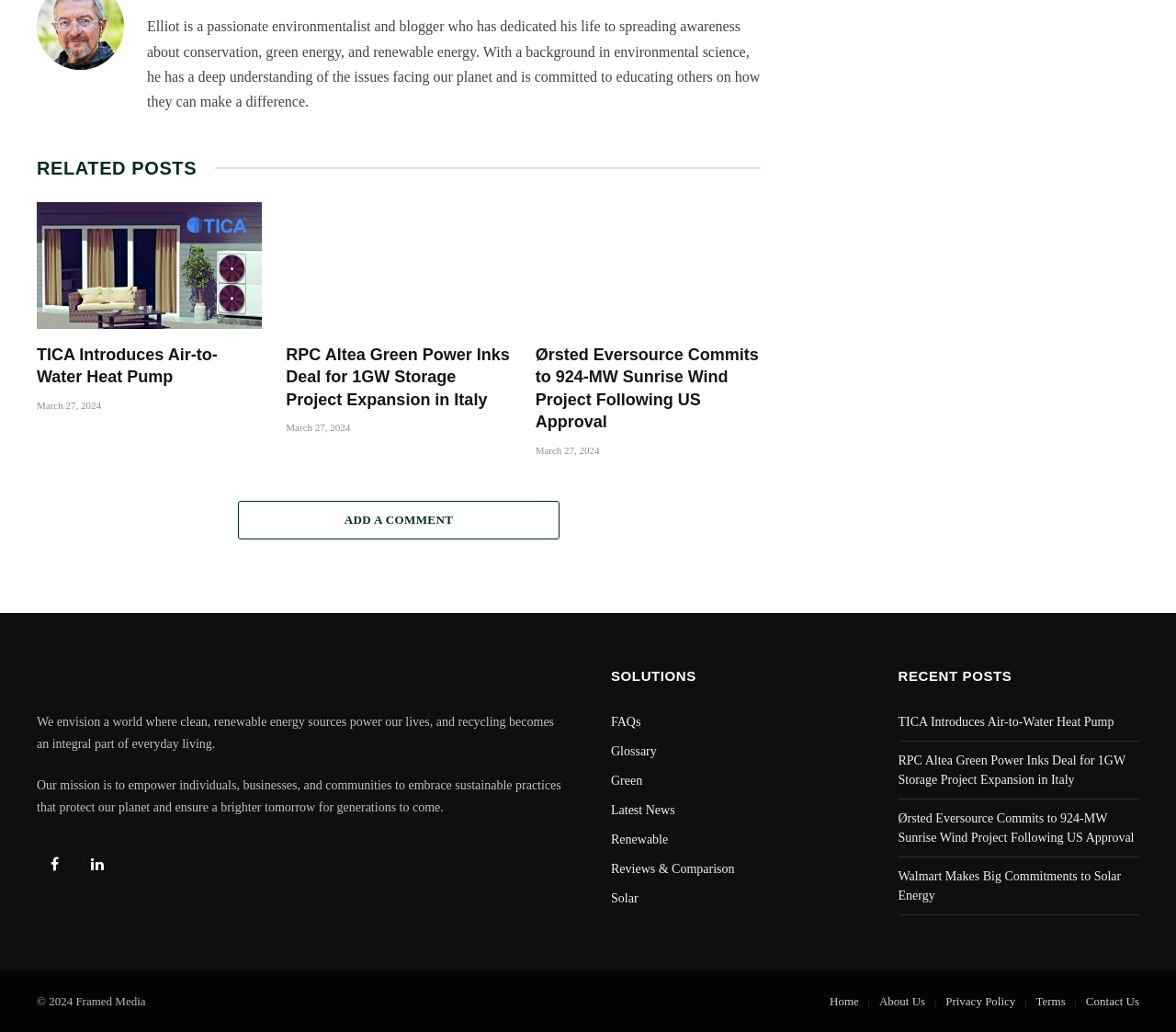Kindly respond to the following question with a single word or a brief phrase: 
What is the mission of the website?

Empower individuals to embrace sustainable practices